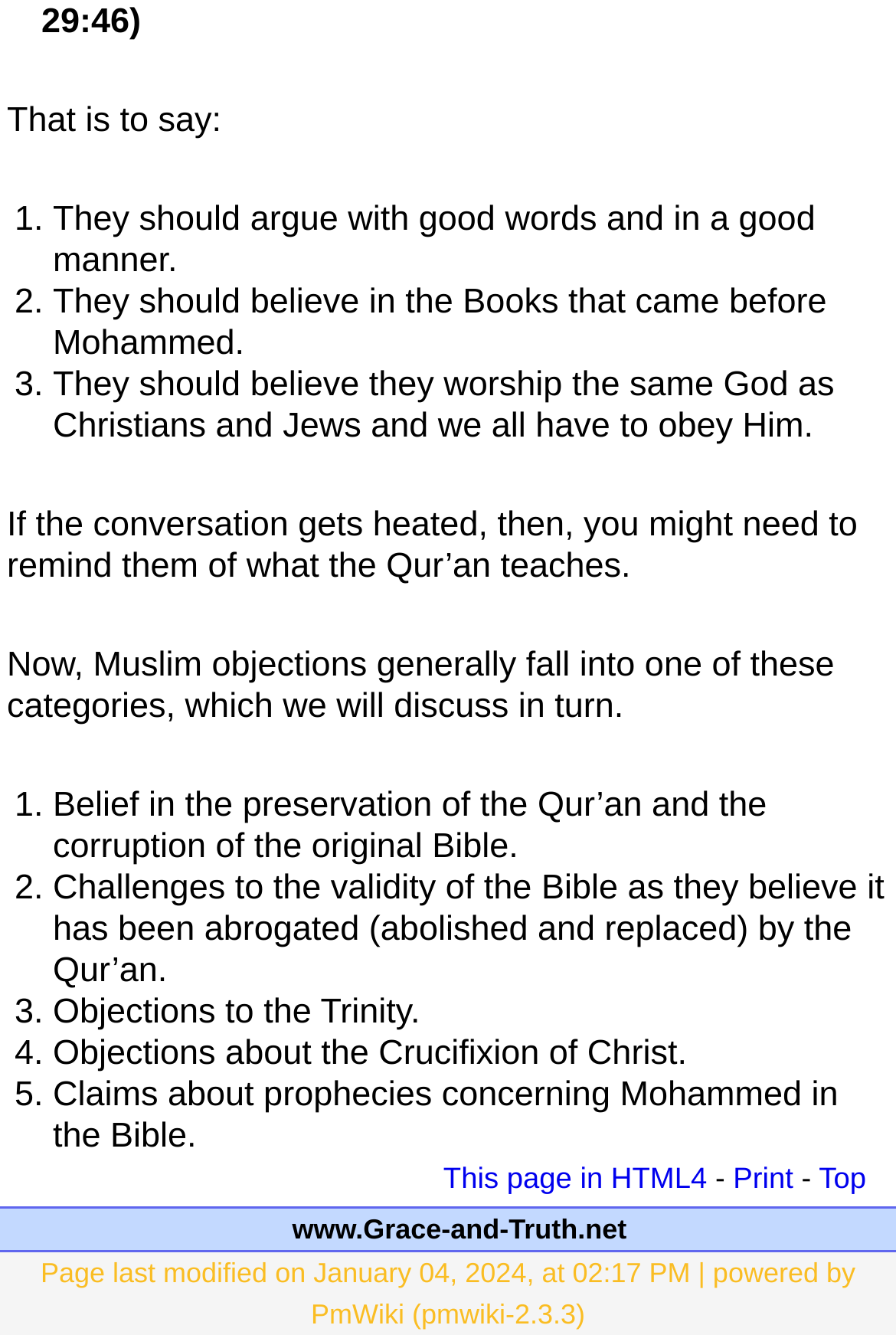How many static text elements are there in the webpage?
Analyze the screenshot and provide a detailed answer to the question.

I counted the static text elements in the webpage, which are 'That is to say:', 'They should argue with good words and in a good manner.', 'They should believe in the Books that came before Mohammed.', 'They should believe they worship the same God as Christians and Jews and we all have to obey Him.', 'If the conversation gets heated, then, you might need to remind them of what the Qur’an teaches.', 'Now, Muslim objections generally fall into one of these categories, which we will discuss in turn.', 'Belief in the preservation of the Qur’an and the corruption of the original Bible.', 'Challenges to the validity of the Bible as they believe it has been abrogated (abolished and replaced) by the Qur’an.', 'Objections to the Trinity.' and found a total of 9 static text elements.